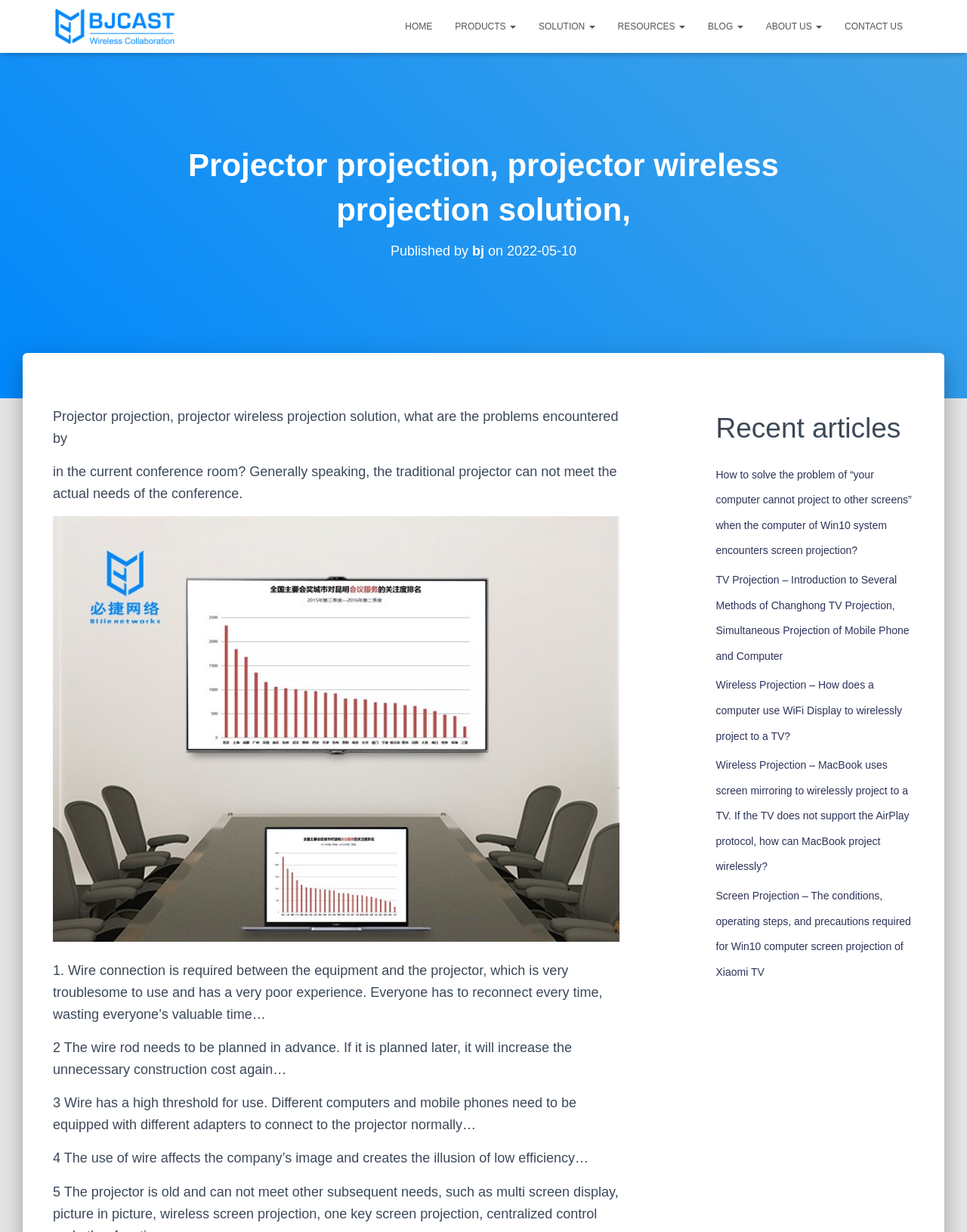Please identify the bounding box coordinates of the clickable region that I should interact with to perform the following instruction: "Click the PRODUCTS link". The coordinates should be expressed as four float numbers between 0 and 1, i.e., [left, top, right, bottom].

[0.459, 0.006, 0.545, 0.037]